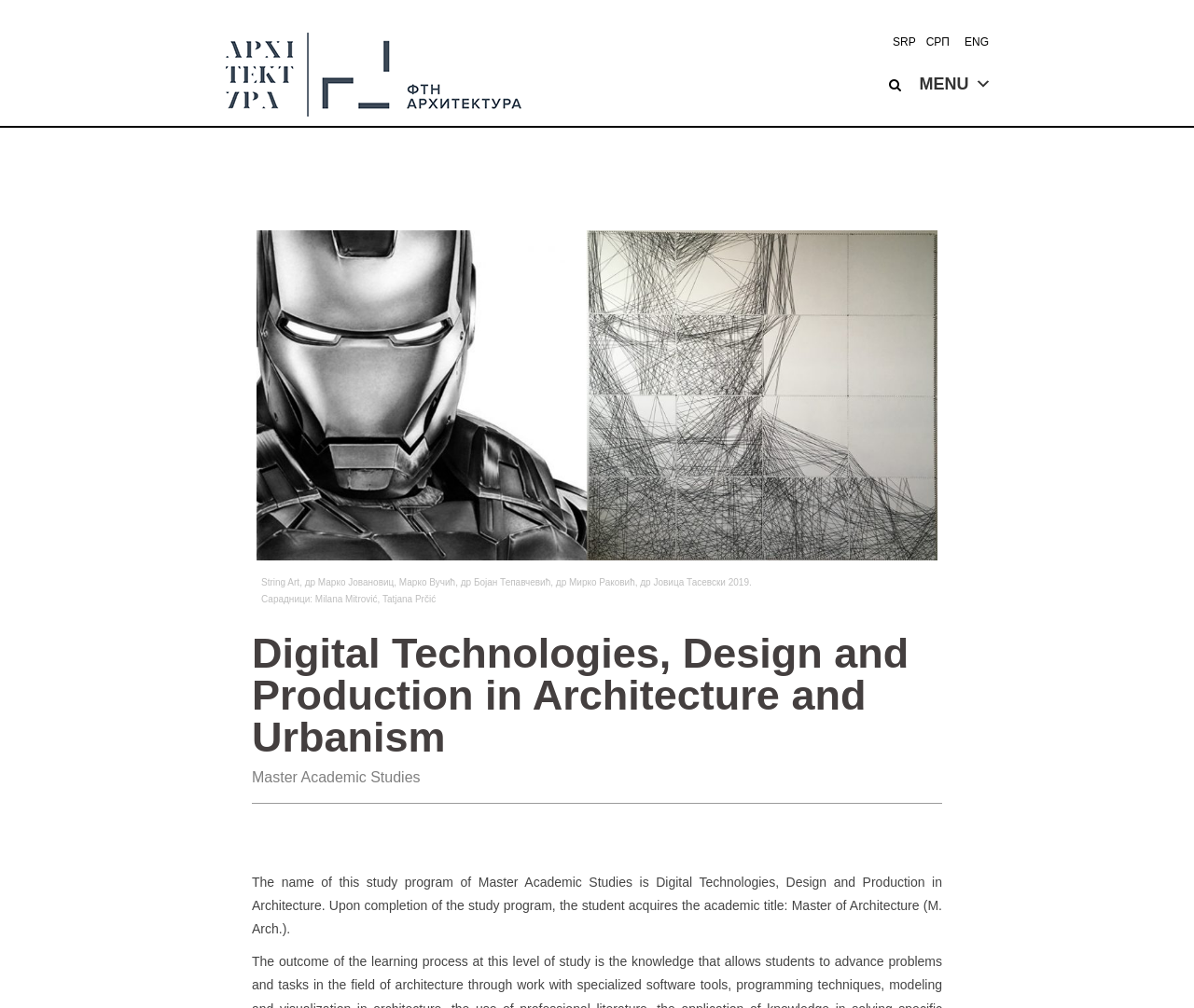What is the title of the study program?
Refer to the screenshot and answer in one word or phrase.

Digital Technologies, Design and Production in Architecture